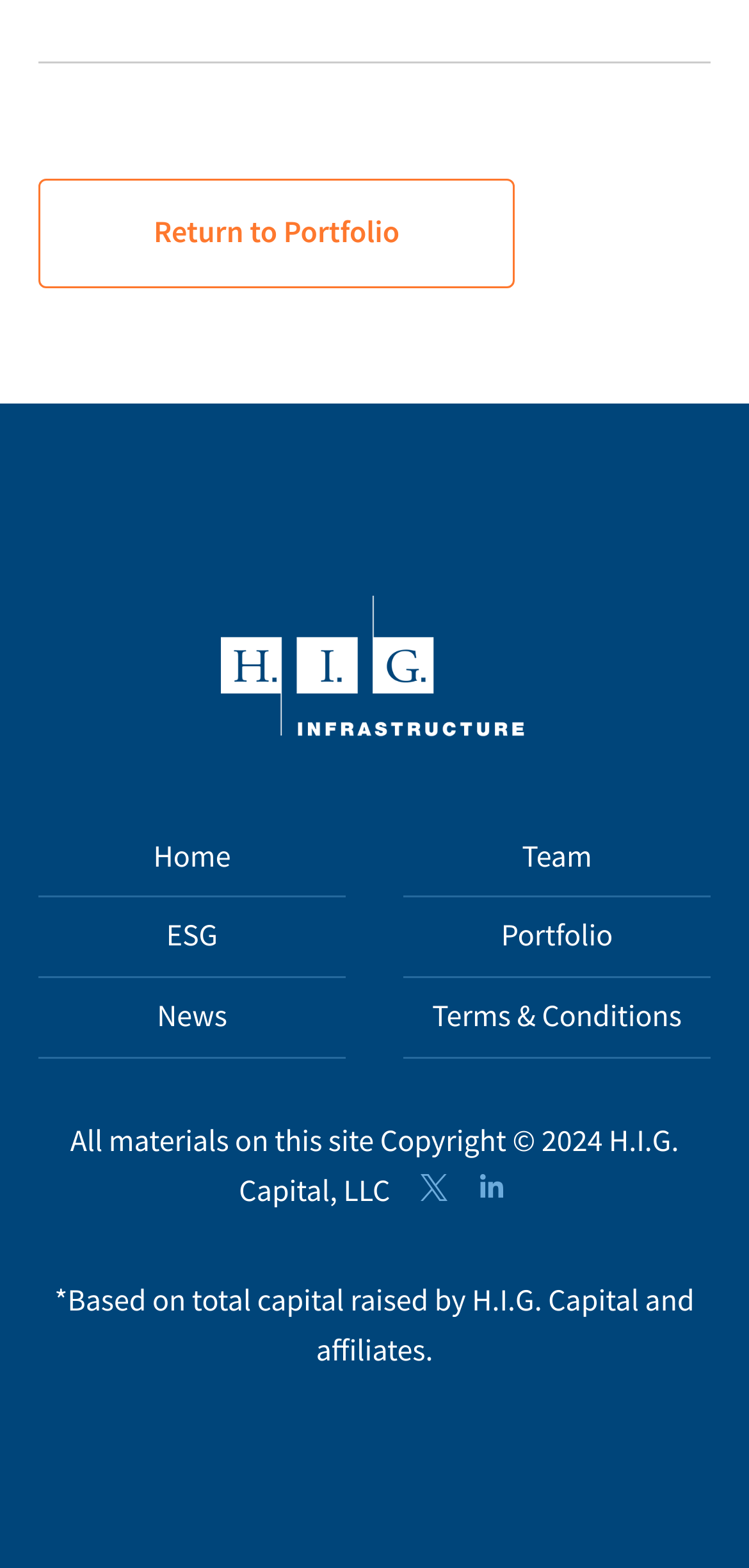Using the element description Home, predict the bounding box coordinates for the UI element. Provide the coordinates in (top-left x, top-left y, bottom-right x, bottom-right y) format with values ranging from 0 to 1.

[0.051, 0.521, 0.462, 0.573]